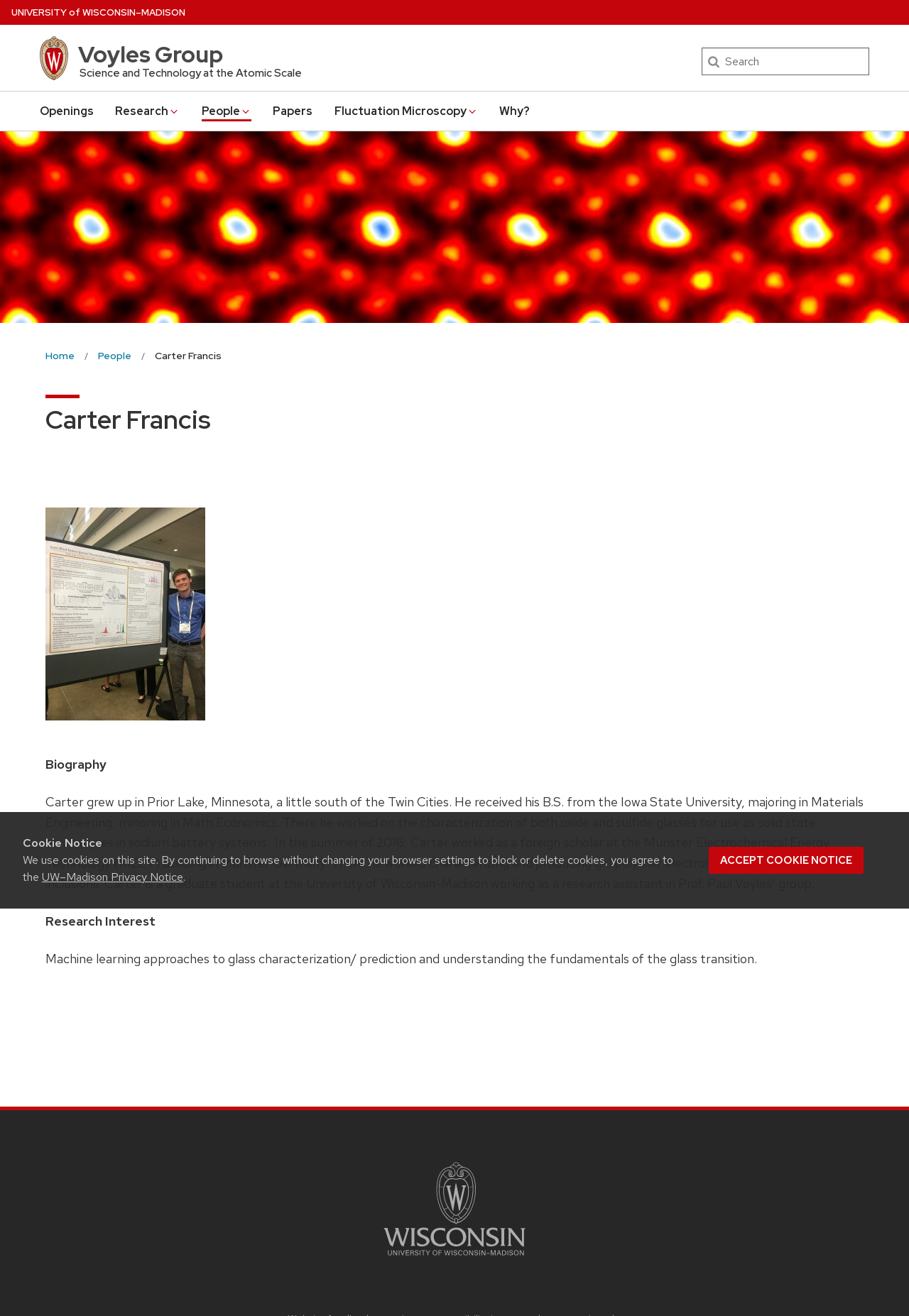Please reply to the following question using a single word or phrase: 
What is the name of the person described on this webpage?

Carter Francis